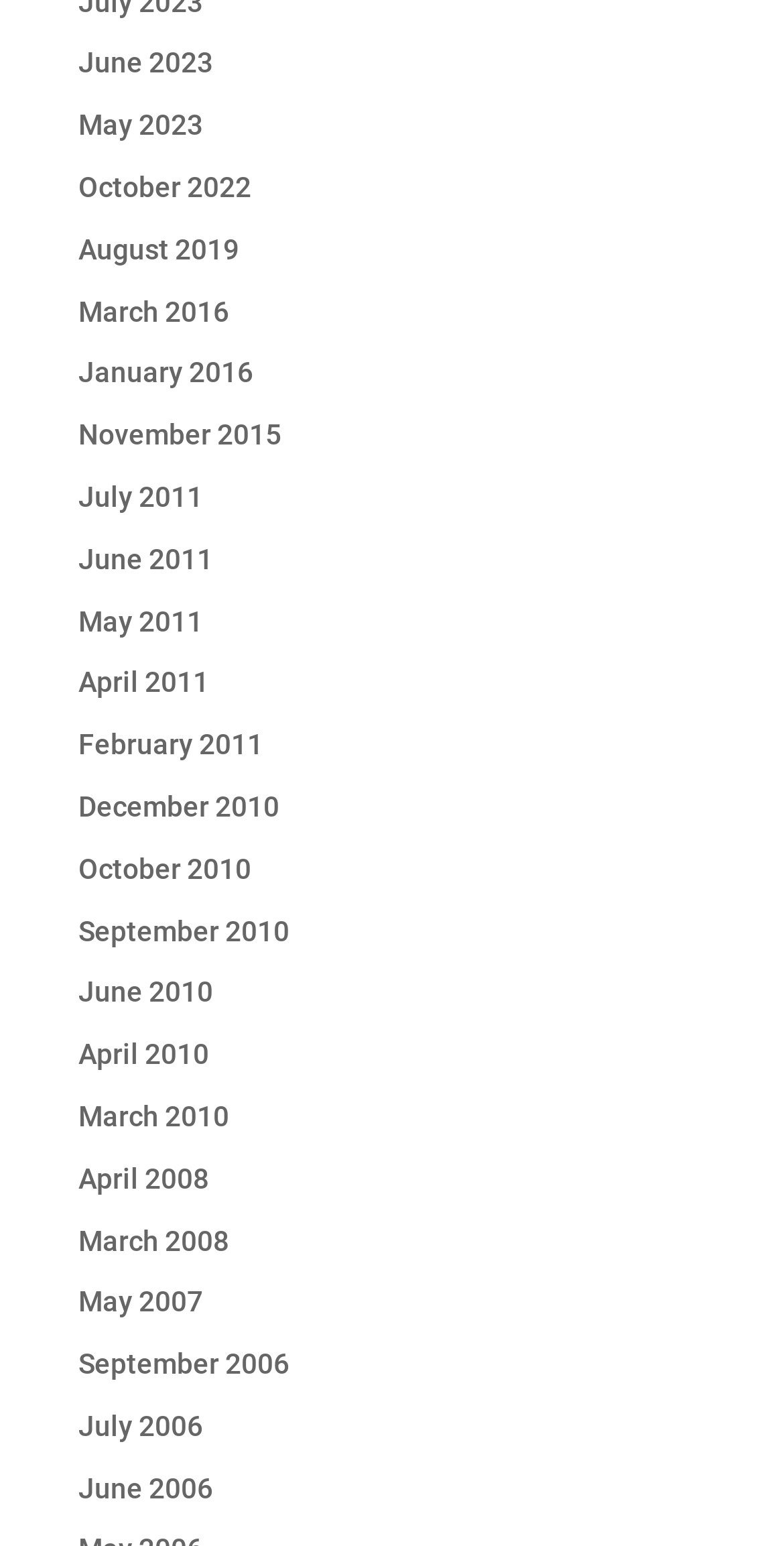Given the description: "November 2015", determine the bounding box coordinates of the UI element. The coordinates should be formatted as four float numbers between 0 and 1, [left, top, right, bottom].

[0.1, 0.271, 0.359, 0.292]